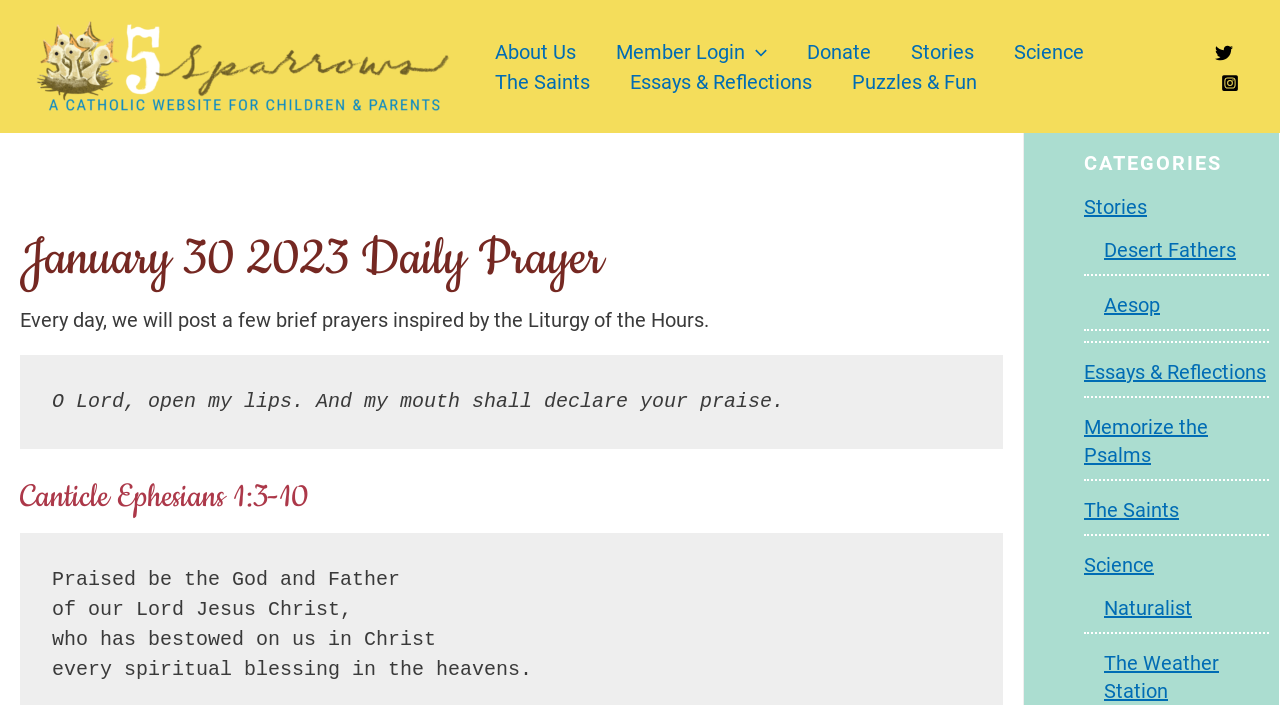Can you determine the bounding box coordinates of the area that needs to be clicked to fulfill the following instruction: "Explore the stories category"?

[0.847, 0.277, 0.896, 0.311]